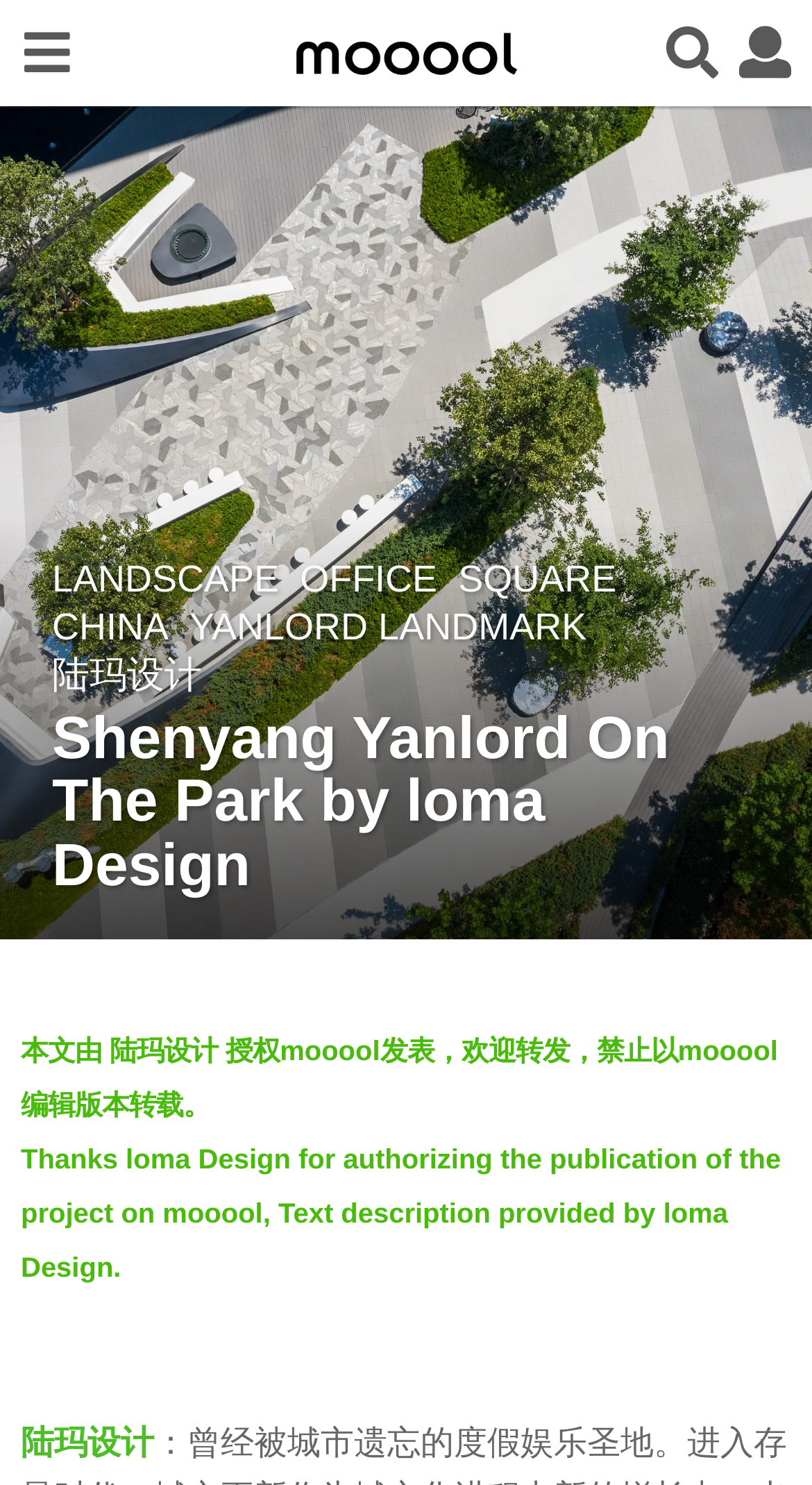Create a detailed summary of all the visual and textual information on the webpage.

The webpage is about a project called "Shenyang Yanlord On The Park" designed by "loma Design". At the top left corner, there is a button with an icon. Next to it, there is an image with the text "mooool". On the top right corner, there are three buttons with icons.

Below the top section, there is a header section that spans almost the entire width of the page. It contains a timestamp "3 years ago" on the left side, followed by a series of links to categories such as "LANDSCAPE", "OFFICE", "SQUARE", and "CHINA". There is also a link to "YANLORD LANDMARK" and the designer's name "陆玛设计".

Below the header section, there is a heading that reads "Shenyang Yanlord On The Park by loma Design". Underneath, there is a link to "thren" with an accompanying image. The text "by" is placed next to the link. Further down, there is another link to "thren" and a paragraph of text describing the project, followed by a statement about the publication rights.

At the bottom of the page, there is a statement thanking "loma Design" for authorizing the publication of the project, and another statement providing a text description of the project. The page ends with a link to "陆玛设计".